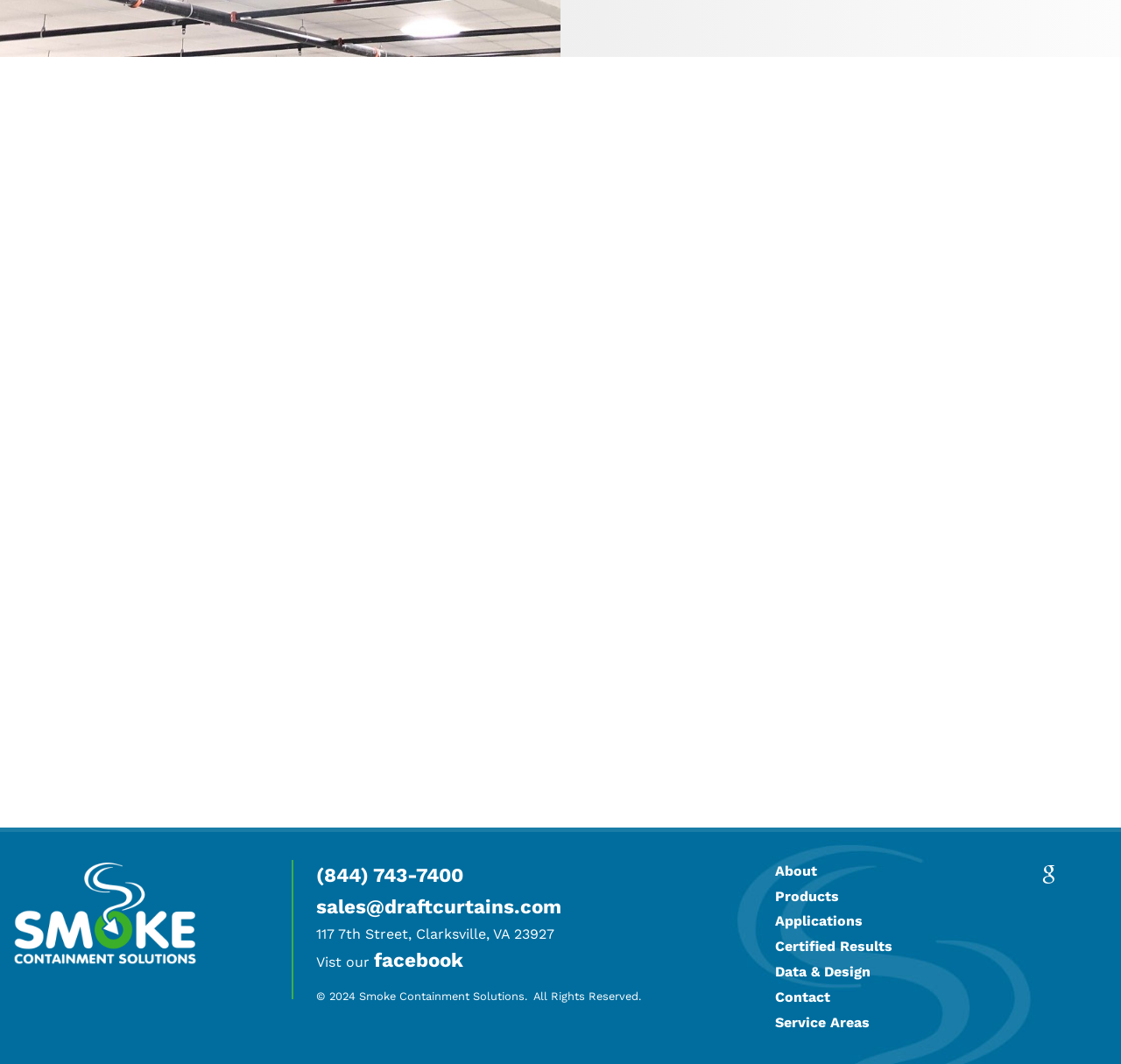Find and specify the bounding box coordinates that correspond to the clickable region for the instruction: "View the company's service areas".

[0.692, 0.953, 0.776, 0.968]